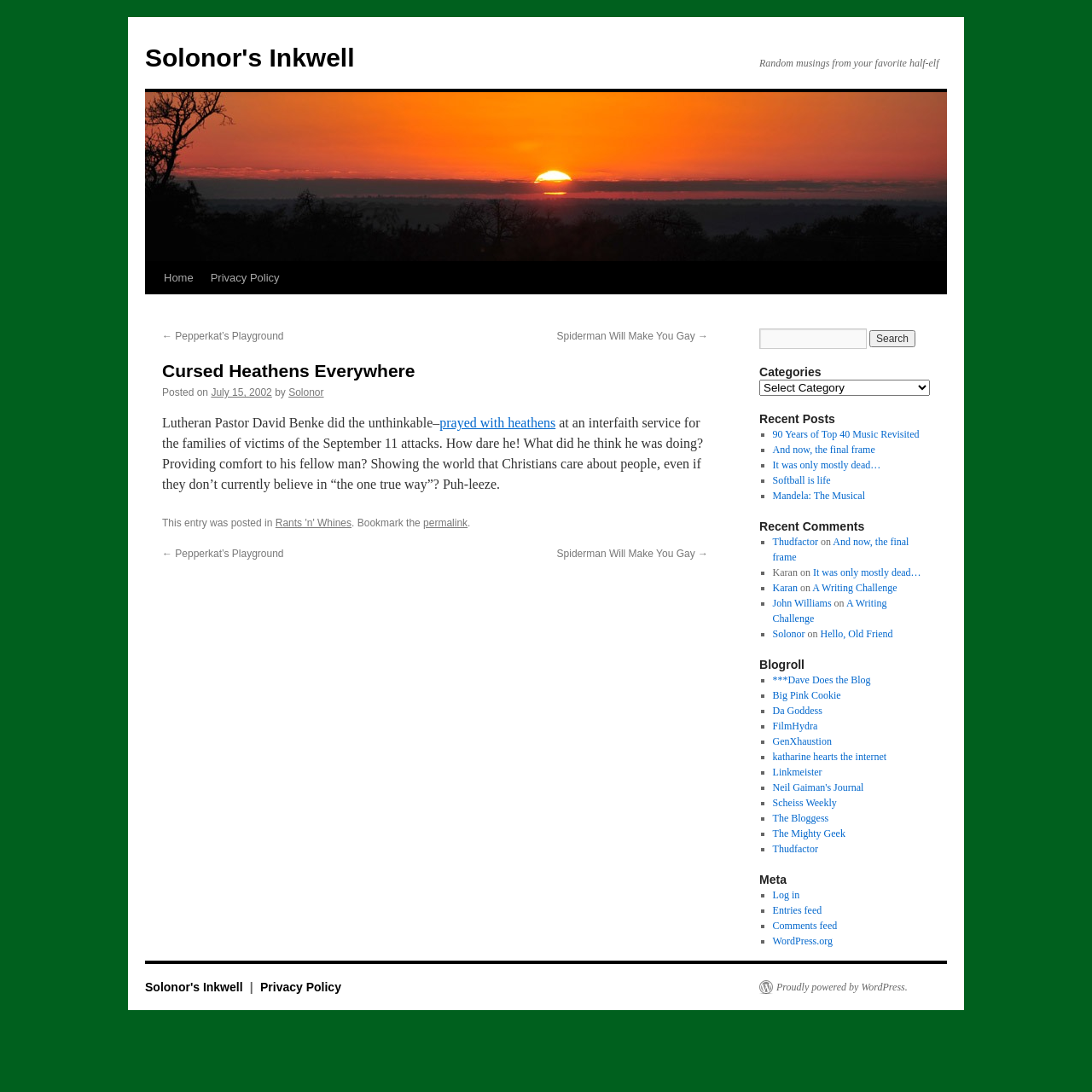Give a detailed account of the webpage.

This webpage is a blog titled "Cursed Heathens Everywhere | Solonor's Inkwell". At the top, there is a link to "Solonor's Inkwell" and a brief description of the blog as "Random musings from your favorite half-elf". Below this, there is an image of "Solonor's Inkwell" and a link to "Skip to content".

The main content of the page is divided into two sections. On the left, there is a list of links to other blog posts, including "Pepperkat's Playground" and "Spiderman Will Make You Gay". Below this, there is a heading "Cursed Heathens Everywhere" and a blog post titled "Lutheran Pastor David Benke did the unthinkable– prayed with heathens at an interfaith service for the families of victims of the September 11 attacks." The post is written by Solonor and is categorized under "Rants 'n' Whines".

On the right, there is a search bar and a list of categories, including "Recent Posts", "Recent Comments", and "Blogroll". The "Recent Posts" section lists several links to other blog posts, including "90 Years of Top 40 Music Revisited" and "Mandela: The Musical". The "Recent Comments" section lists comments from various users, including Thudfactor, Karan, and Solonor, on different blog posts. The "Blogroll" section lists links to other blogs, including "***Dave Does the Blog", "Big Pink Cookie", and "Neil Gaiman's Journal".